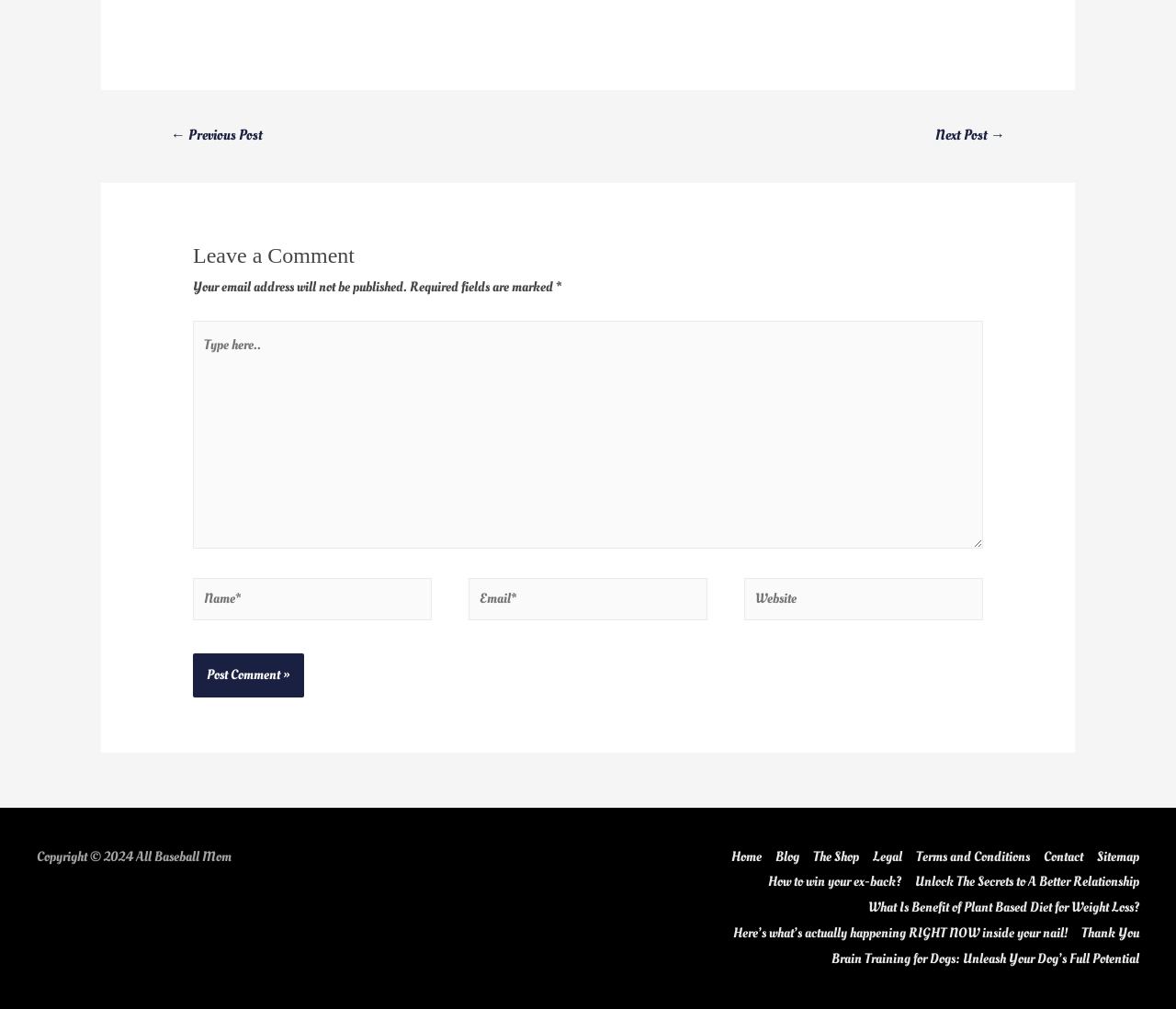Can you find the bounding box coordinates for the element that needs to be clicked to execute this instruction: "Leave a comment"? The coordinates should be given as four float numbers between 0 and 1, i.e., [left, top, right, bottom].

[0.164, 0.236, 0.836, 0.272]